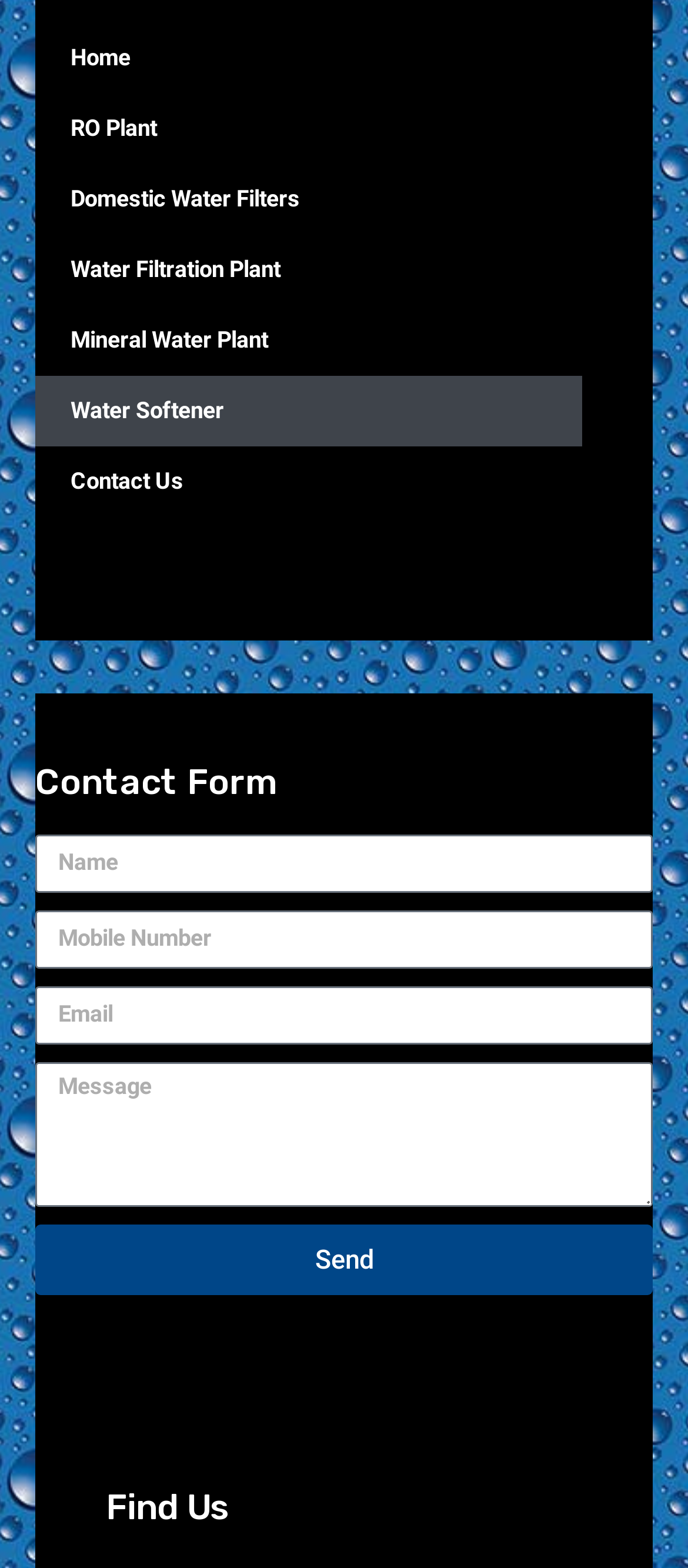Review the image closely and give a comprehensive answer to the question: What type of input is expected in the 'Mobile Number' field?

The 'Mobile Number' field is a spinbutton, which suggests that it is used to input a numerical value. The valuemin and valuemax attributes are set to 0, which may indicate that any positive integer value is allowed.